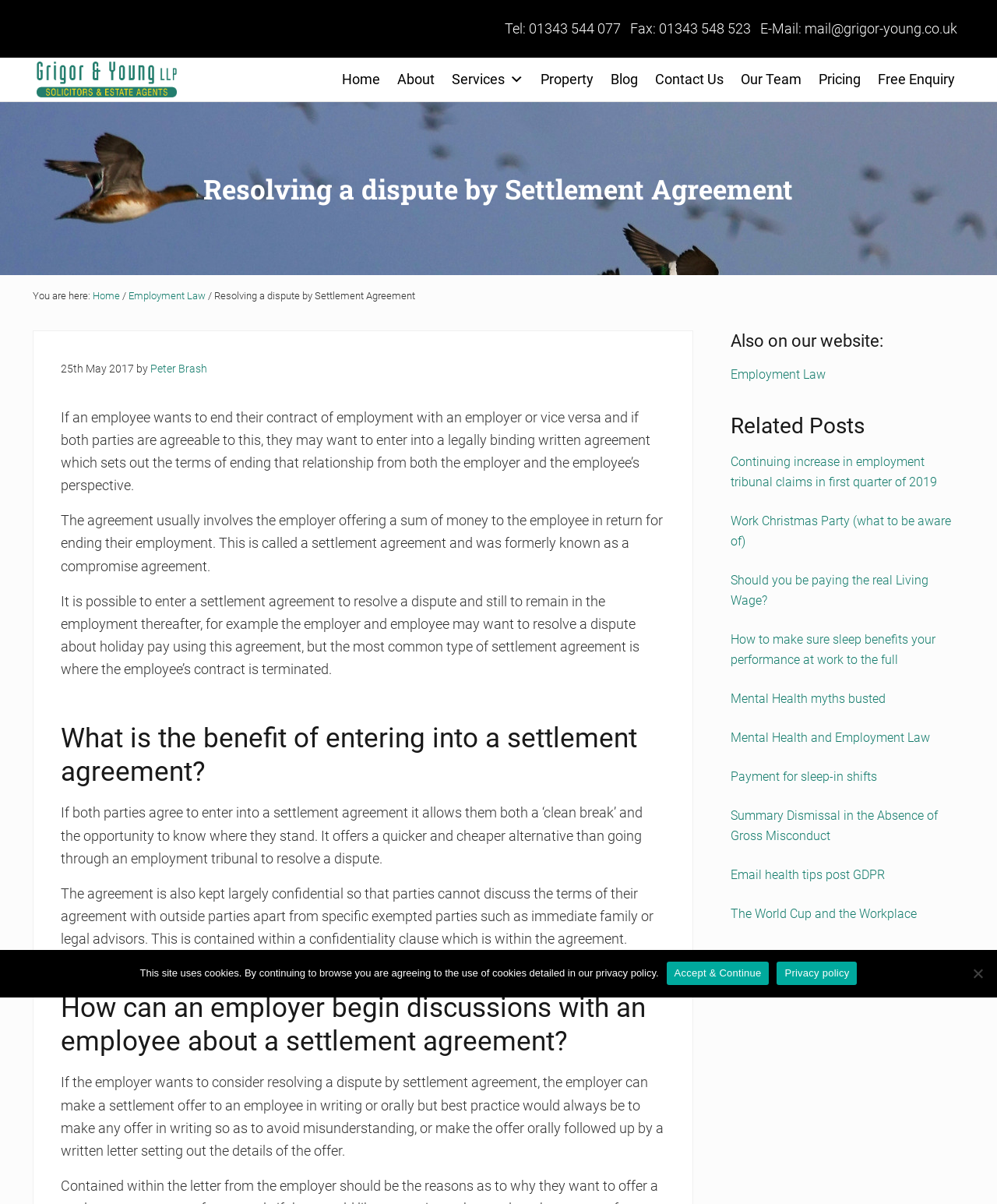Please locate the bounding box coordinates of the element that should be clicked to achieve the given instruction: "Click the 'Home' link".

[0.335, 0.053, 0.389, 0.079]